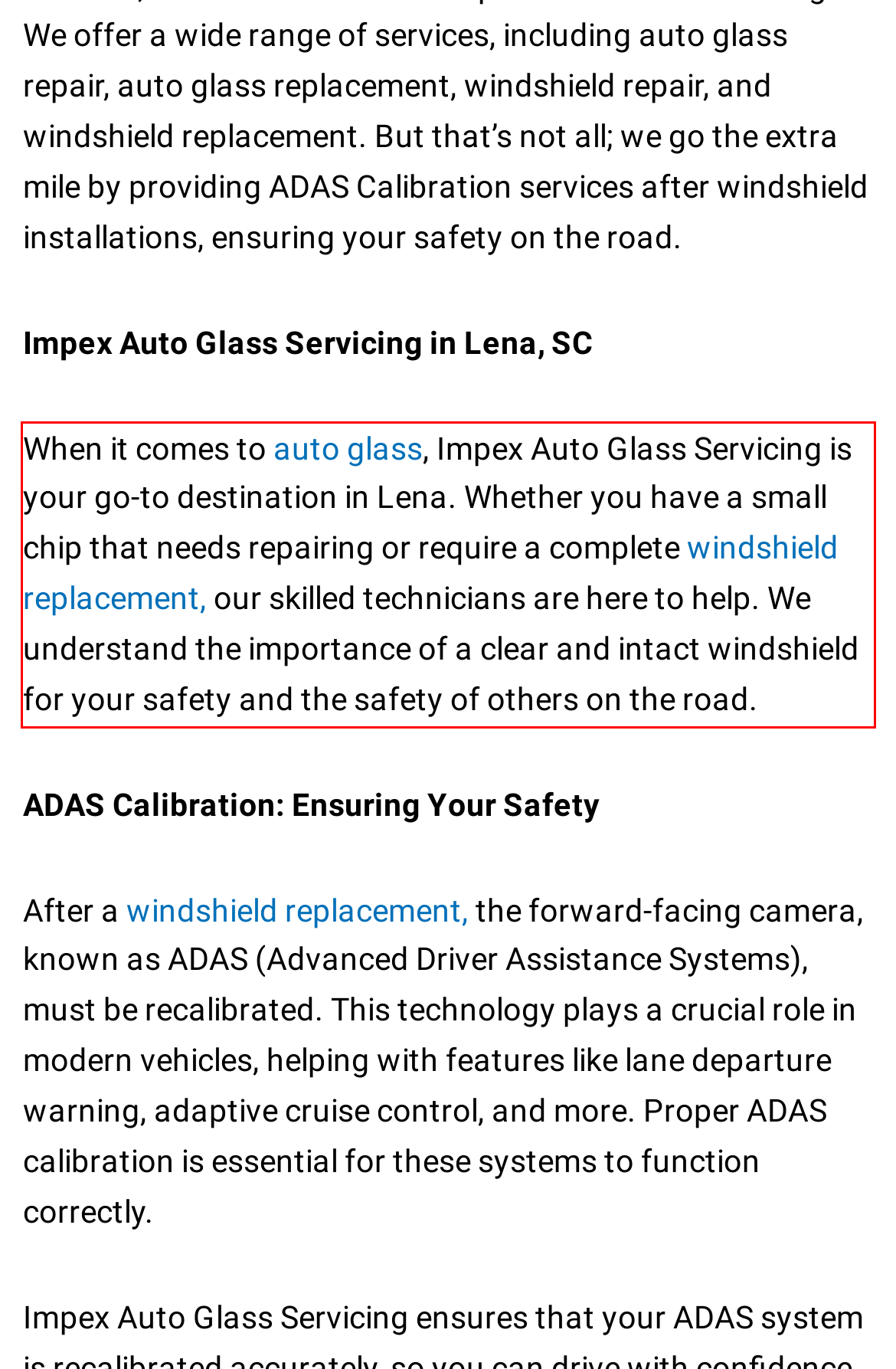Inspect the webpage screenshot that has a red bounding box and use OCR technology to read and display the text inside the red bounding box.

When it comes to auto glass, Impex Auto Glass Servicing is your go-to destination in Lena. Whether you have a small chip that needs repairing or require a complete windshield replacement, our skilled technicians are here to help. We understand the importance of a clear and intact windshield for your safety and the safety of others on the road.